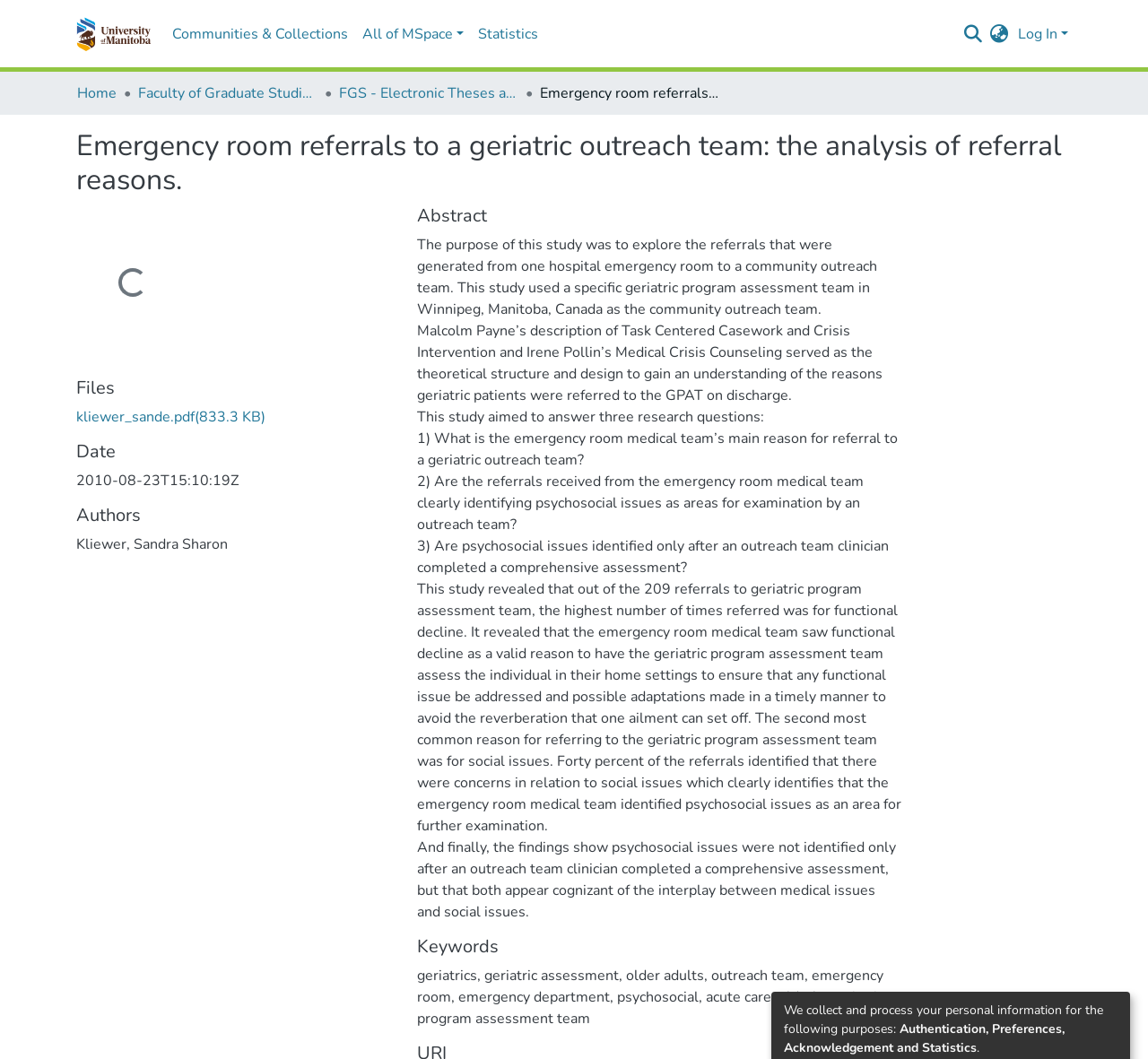What is the highest number of times referred to the geriatric program assessment team?
Based on the screenshot, answer the question with a single word or phrase.

Functional decline